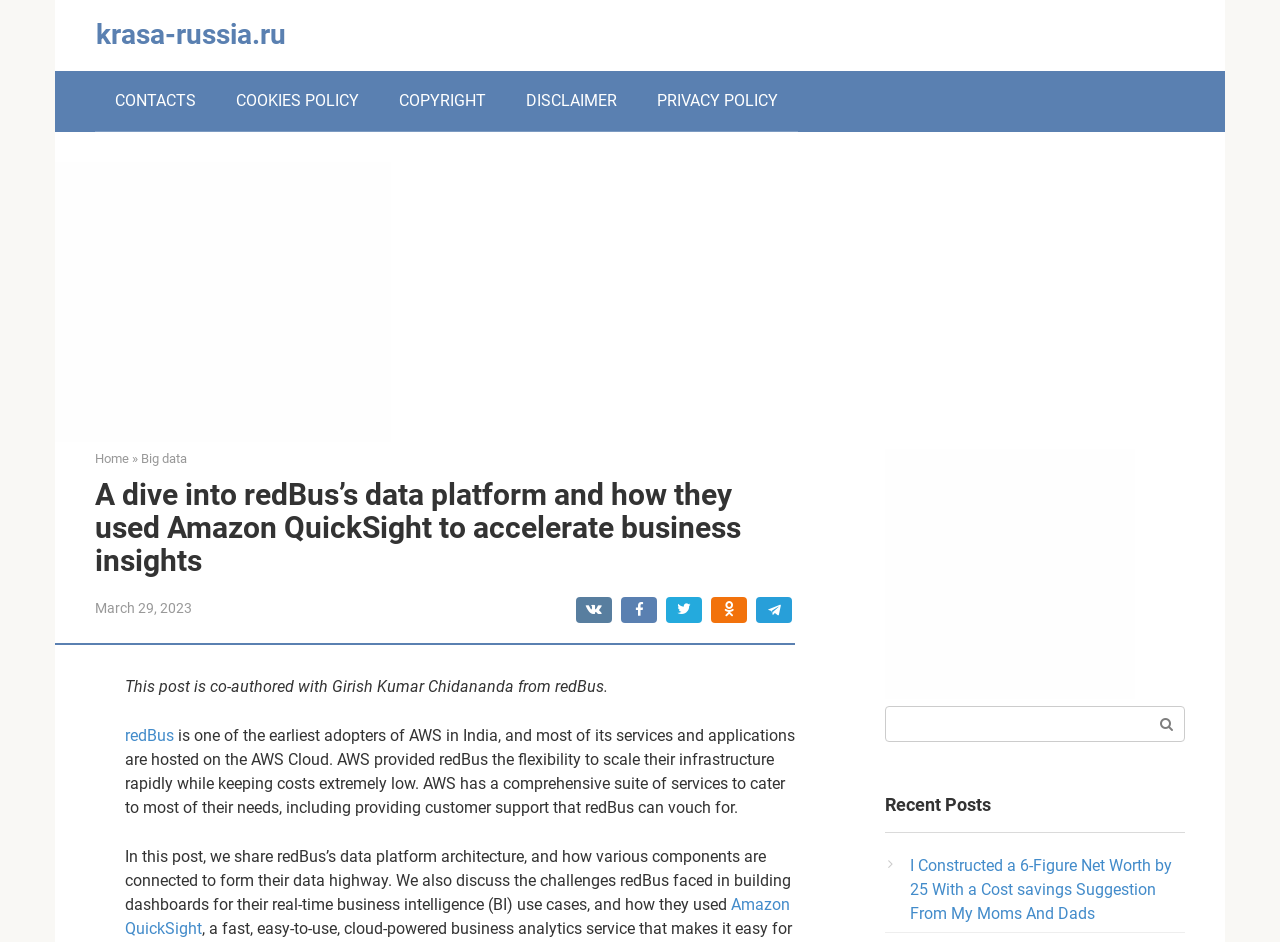Indicate the bounding box coordinates of the element that must be clicked to execute the instruction: "Click the 'Big data' link". The coordinates should be given as four float numbers between 0 and 1, i.e., [left, top, right, bottom].

[0.11, 0.479, 0.146, 0.494]